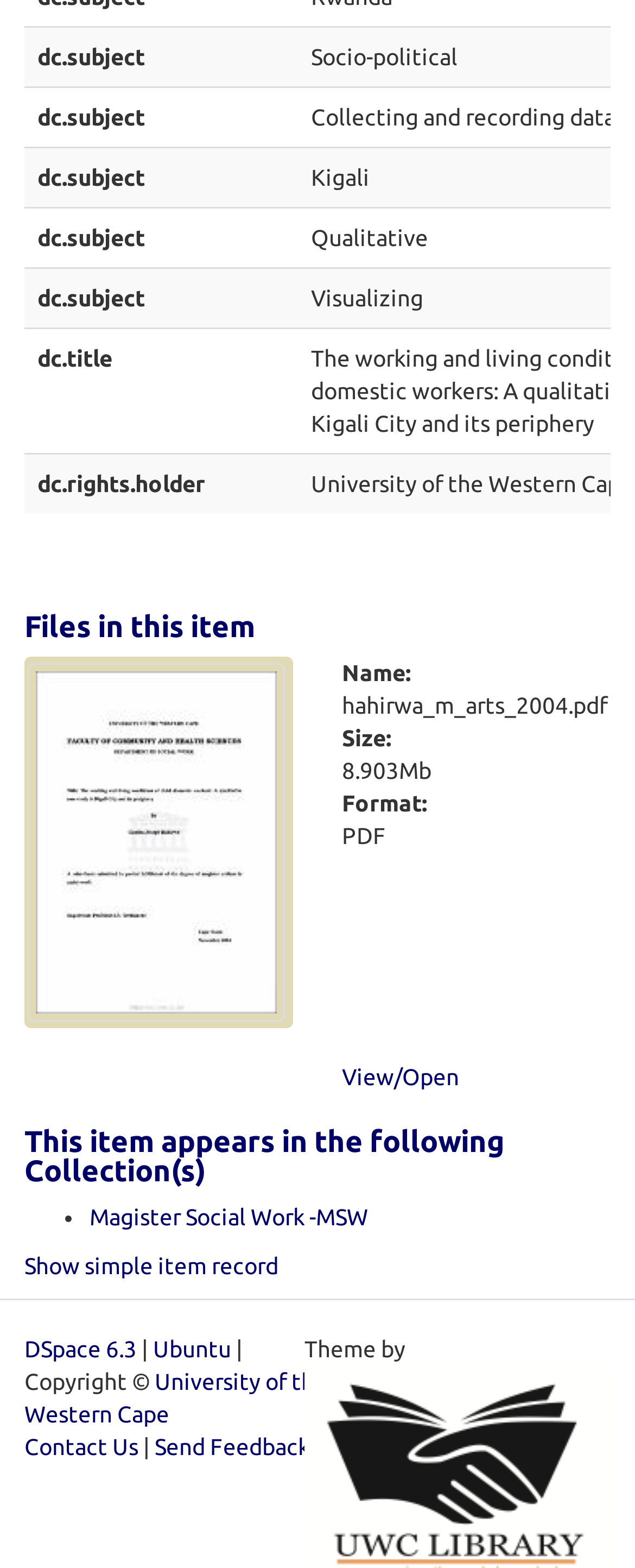Respond to the question below with a concise word or phrase:
What is the format of the file?

PDF